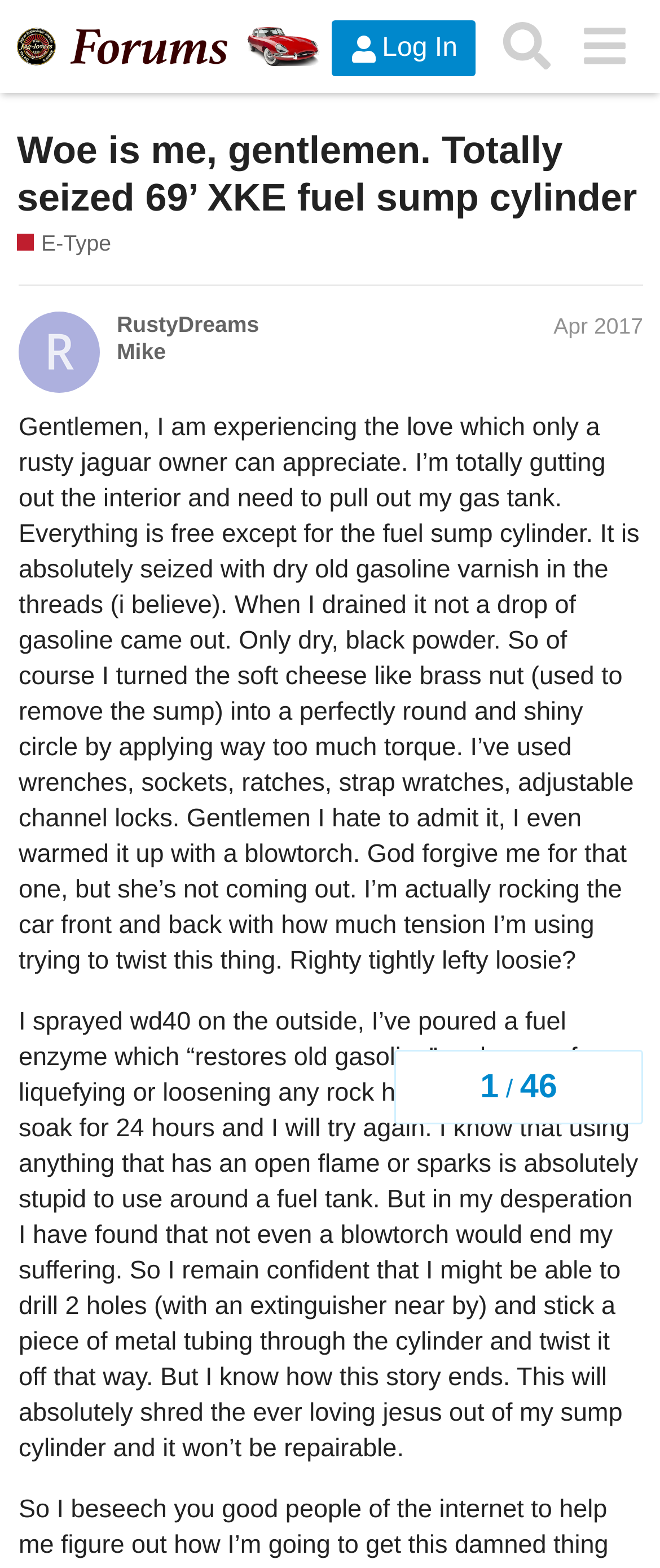Please specify the bounding box coordinates of the region to click in order to perform the following instruction: "Click the Log In button".

[0.502, 0.013, 0.721, 0.049]